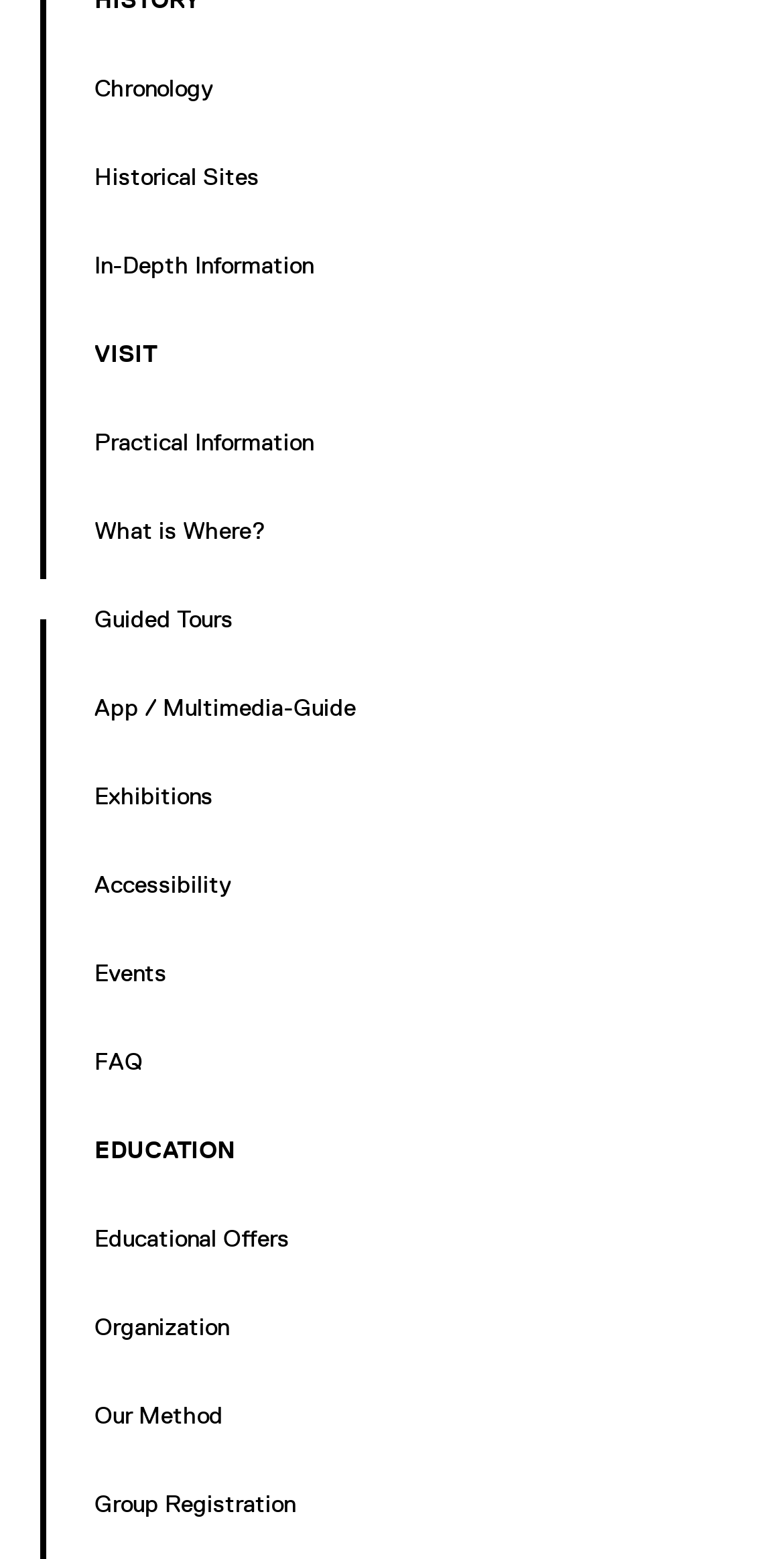Please specify the bounding box coordinates of the area that should be clicked to accomplish the following instruction: "explore exhibitions". The coordinates should consist of four float numbers between 0 and 1, i.e., [left, top, right, bottom].

[0.121, 0.498, 0.879, 0.524]